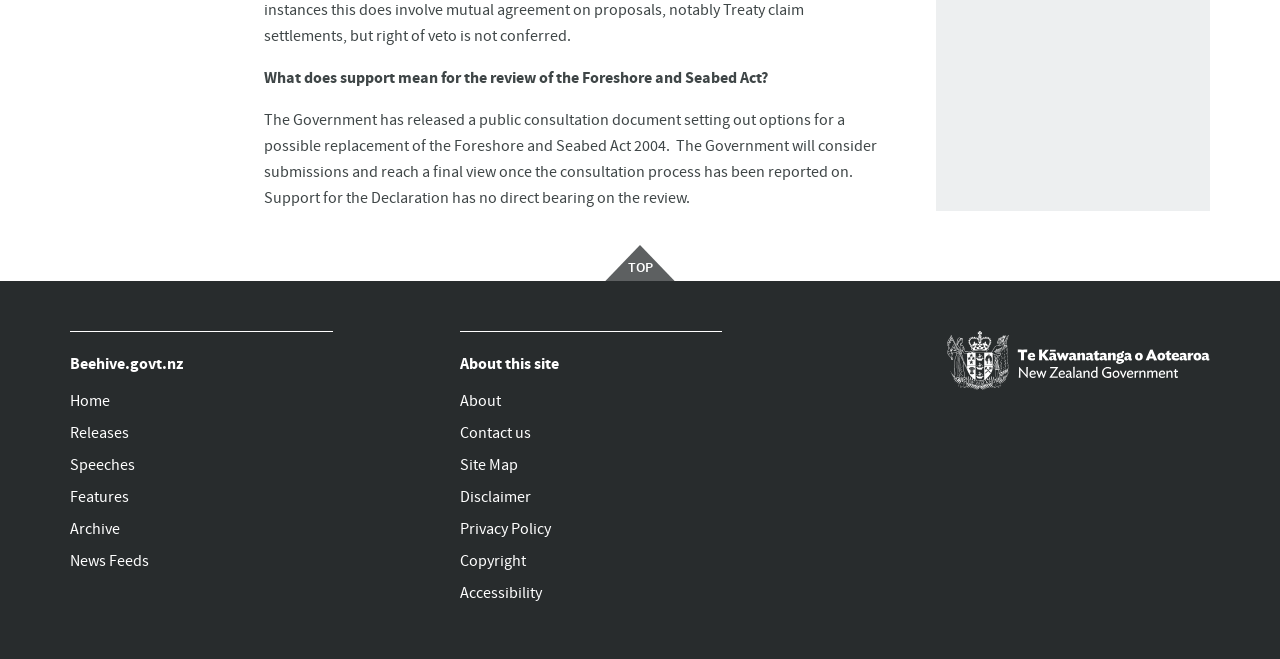Could you indicate the bounding box coordinates of the region to click in order to complete this instruction: "read about this site".

[0.348, 0.503, 0.576, 0.924]